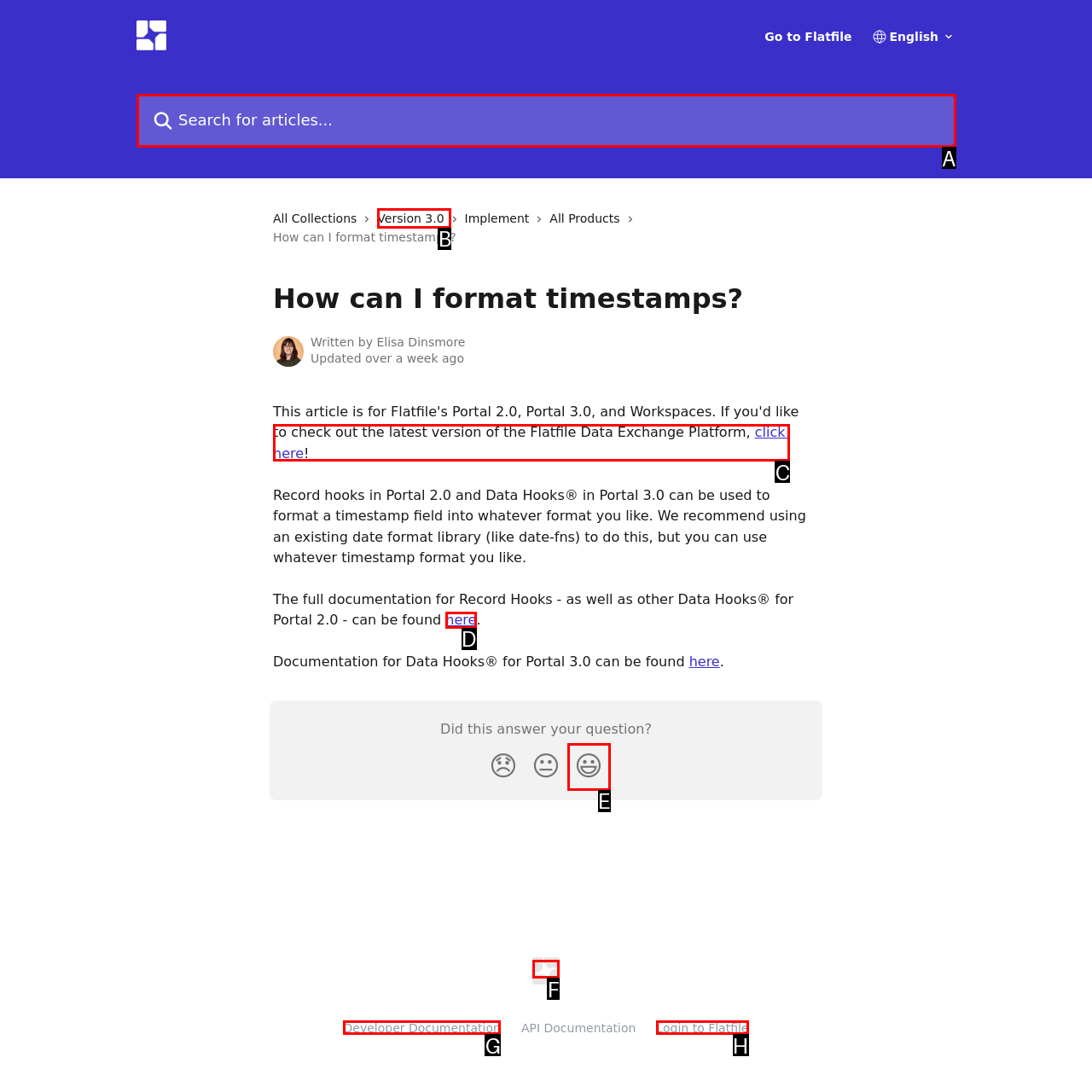Tell me the letter of the UI element to click in order to accomplish the following task: Search for articles
Answer with the letter of the chosen option from the given choices directly.

A